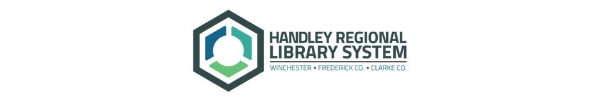Please provide a one-word or short phrase answer to the question:
What is displayed above the logo?

The name of the library system